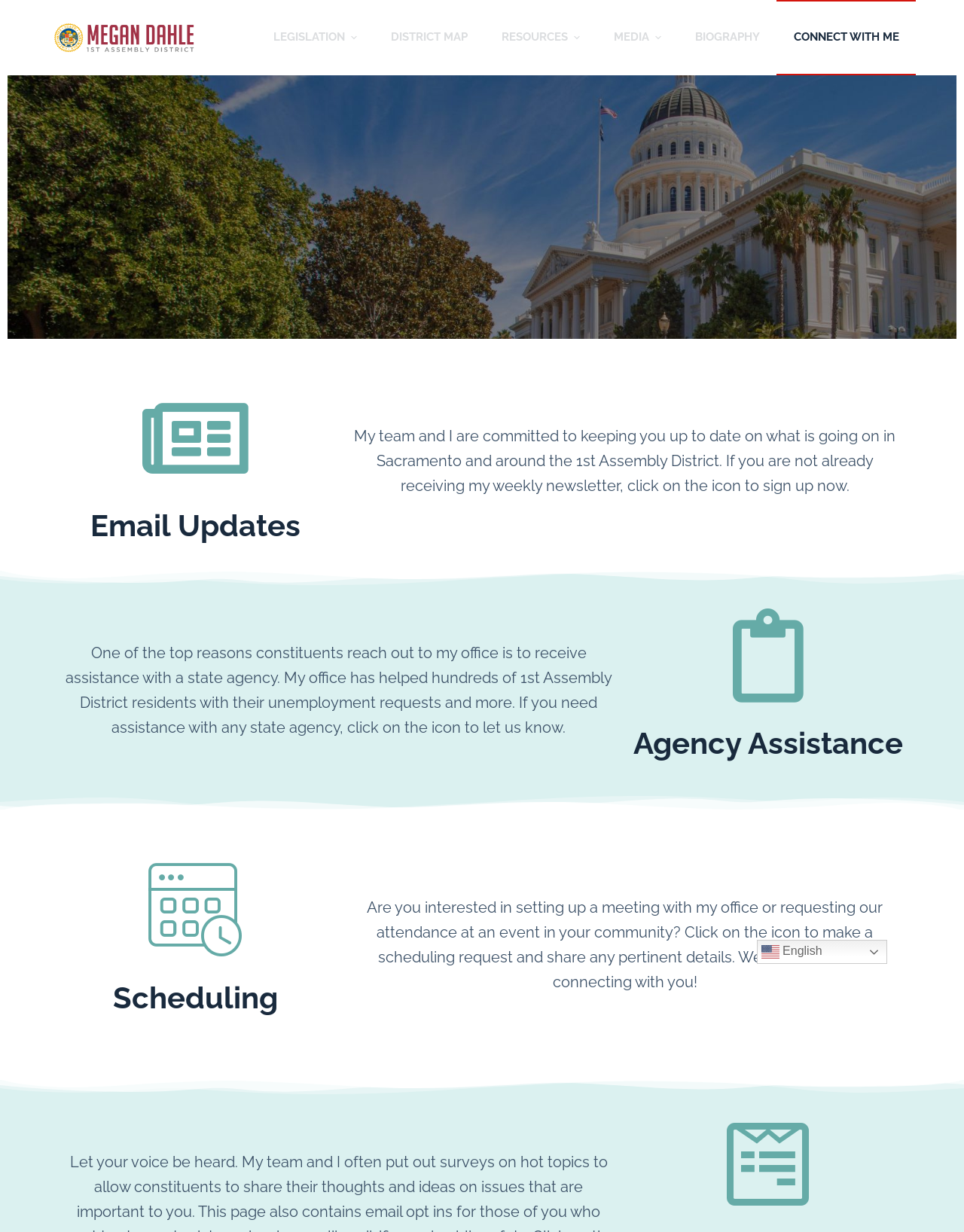Provide a thorough and detailed response to the question by examining the image: 
How can I schedule a meeting with the office?

According to the webpage content, to schedule a meeting with the office, I need to click on the icon, as indicated by the text 'Click on the icon to make a scheduling request and share any pertinent details.'